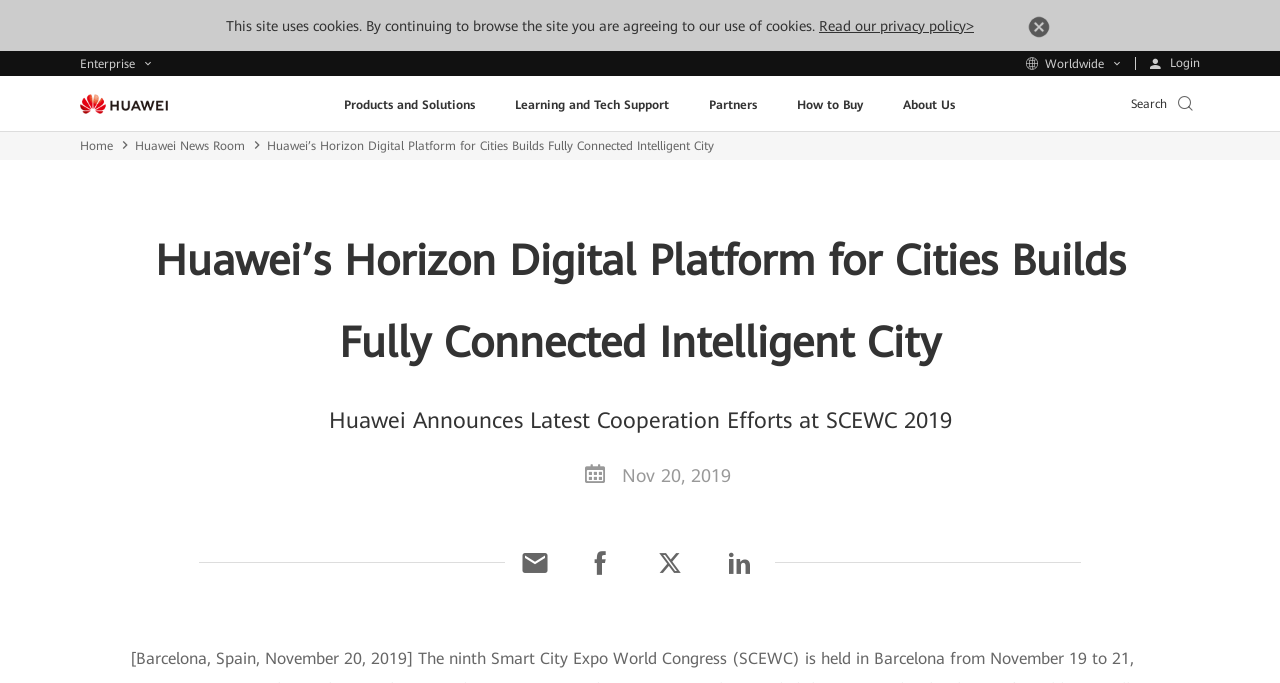What is the purpose of the search icon?
Please use the visual content to give a single word or phrase answer.

To search the website